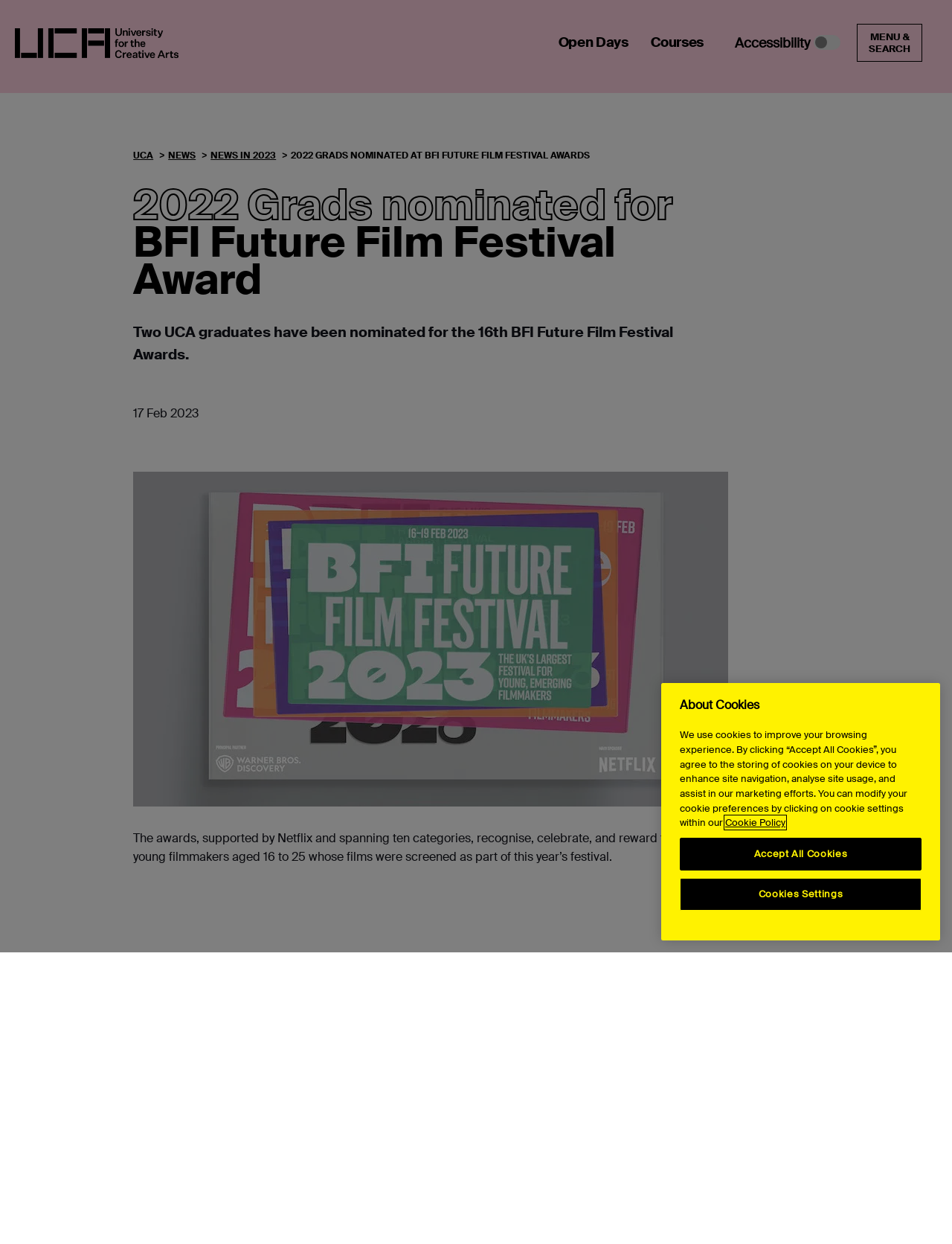Please identify the bounding box coordinates of the element's region that needs to be clicked to fulfill the following instruction: "Open the menu and search form". The bounding box coordinates should consist of four float numbers between 0 and 1, i.e., [left, top, right, bottom].

[0.9, 0.019, 0.969, 0.05]